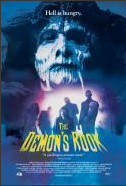What is the tagline of the film?
Please provide a detailed answer to the question.

The tagline of the film is mentioned in the caption as 'Hell is hungry', which adds an ominous tone to the poster.